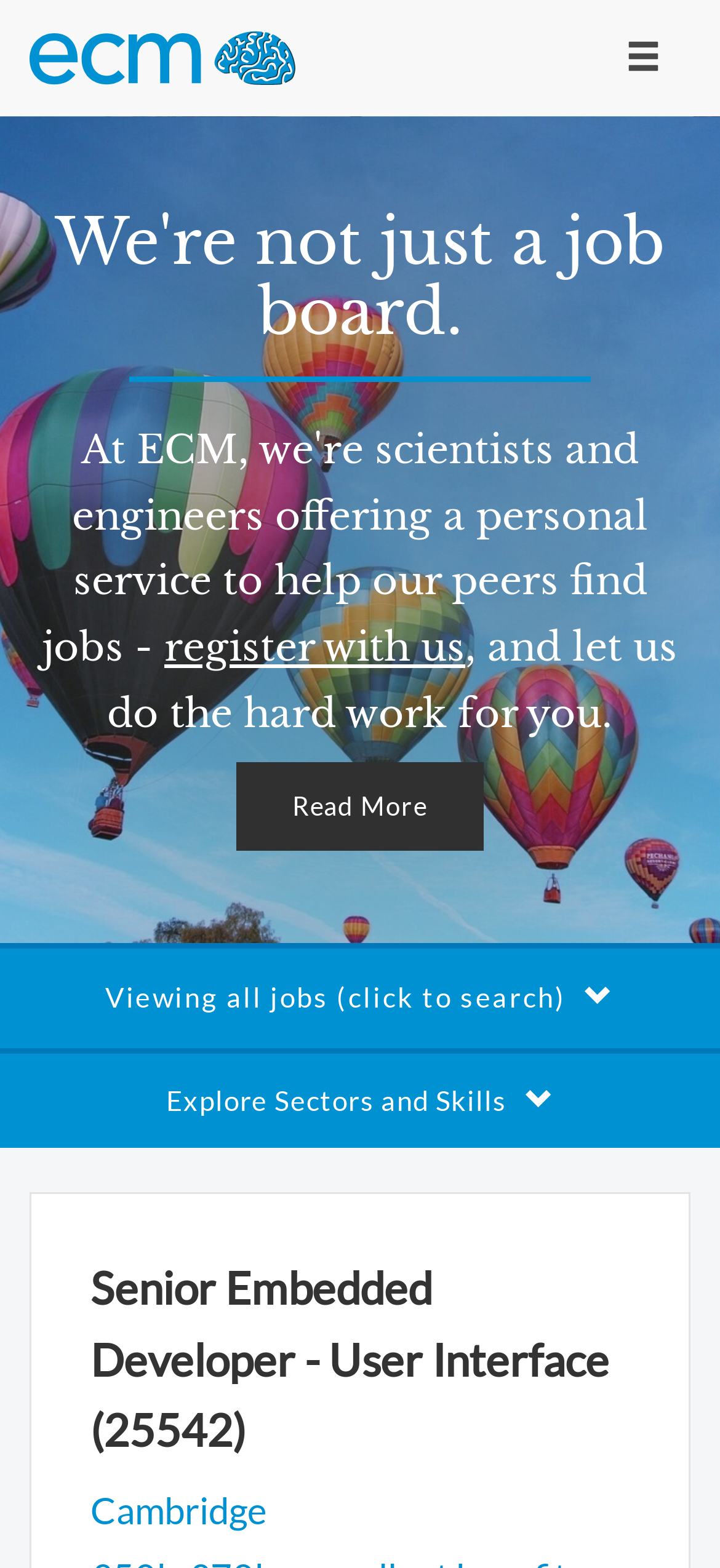Provide the bounding box coordinates in the format (top-left x, top-left y, bottom-right x, bottom-right y). All values are floating point numbers between 0 and 1. Determine the bounding box coordinate of the UI element described as: Explore Sectors and Skills

[0.0, 0.668, 1.0, 0.732]